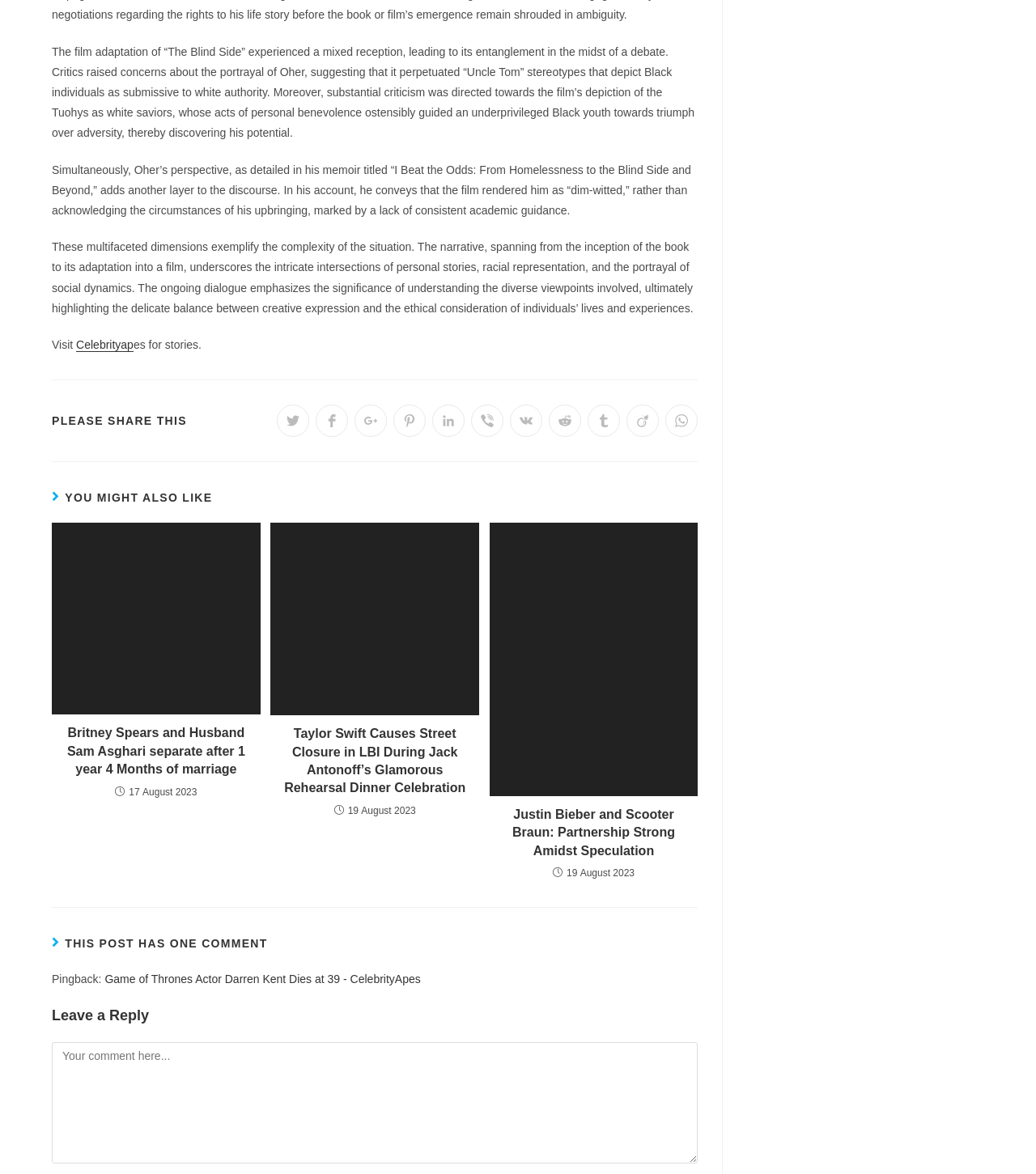Find the bounding box coordinates of the clickable element required to execute the following instruction: "Read more about the article Britney Spears and Husband Sam Asghari separate after 1 year 4 Months of marriage". Provide the coordinates as four float numbers between 0 and 1, i.e., [left, top, right, bottom].

[0.05, 0.445, 0.251, 0.609]